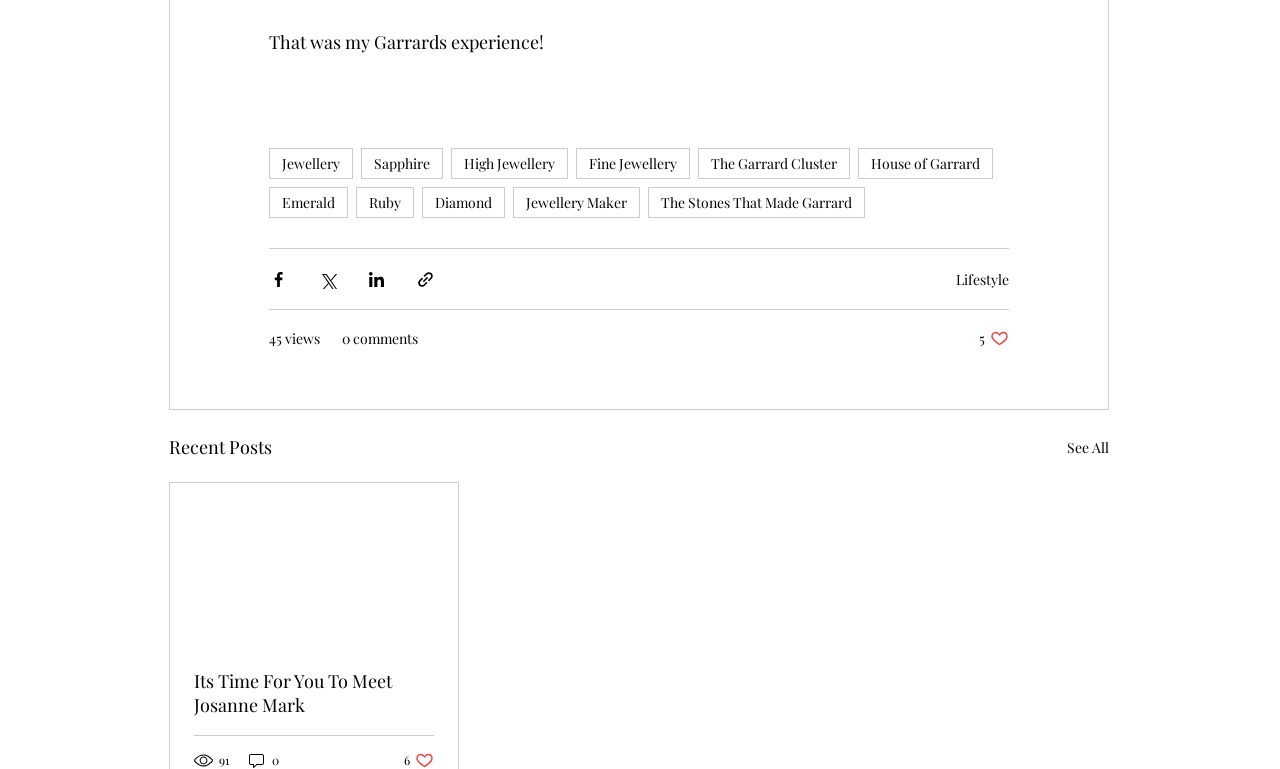Show the bounding box coordinates of the region that should be clicked to follow the instruction: "See all recent posts."

[0.834, 0.563, 0.866, 0.601]